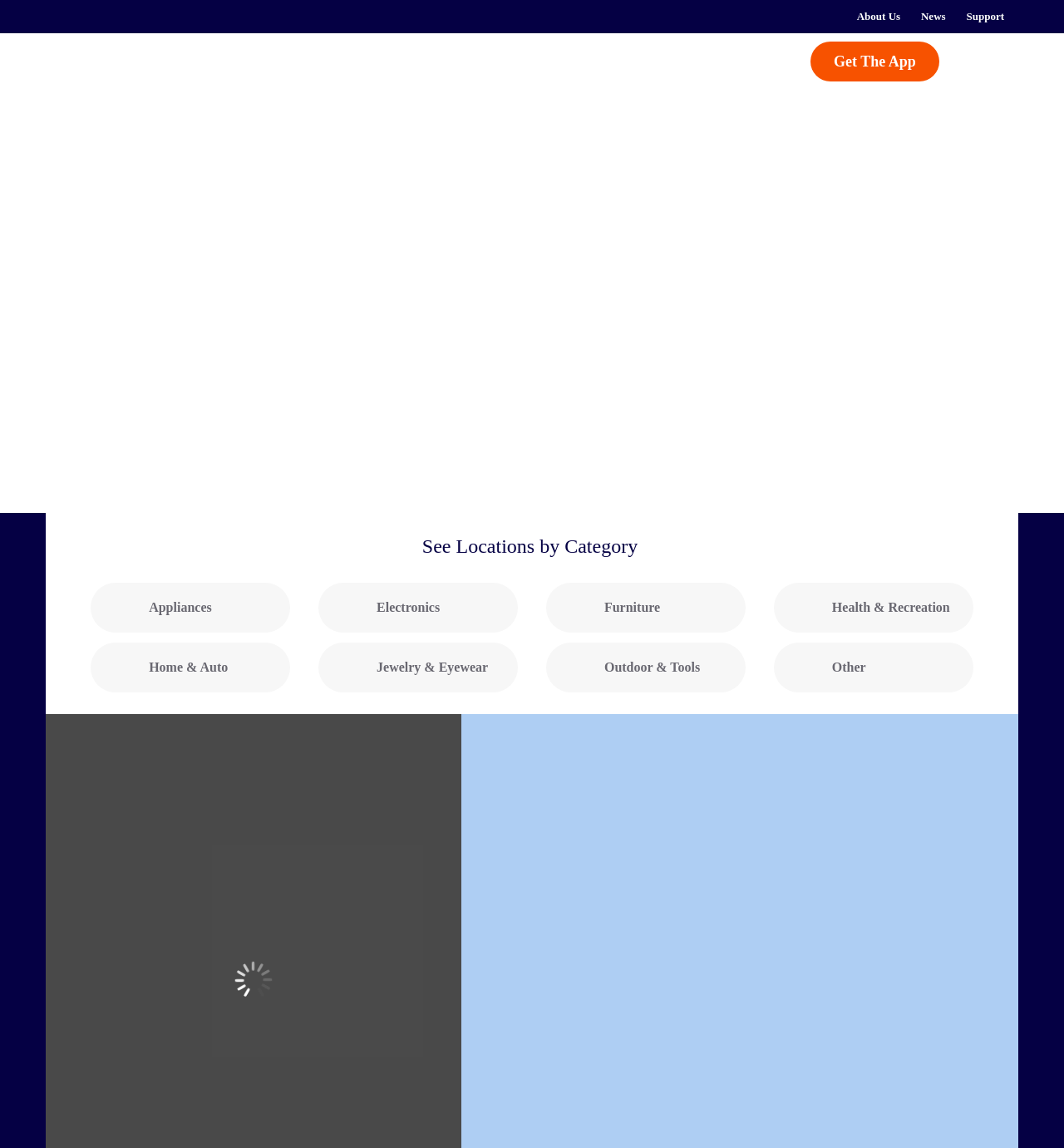Using the webpage screenshot, locate the HTML element that fits the following description and provide its bounding box: "PROCESSED LIFE".

None